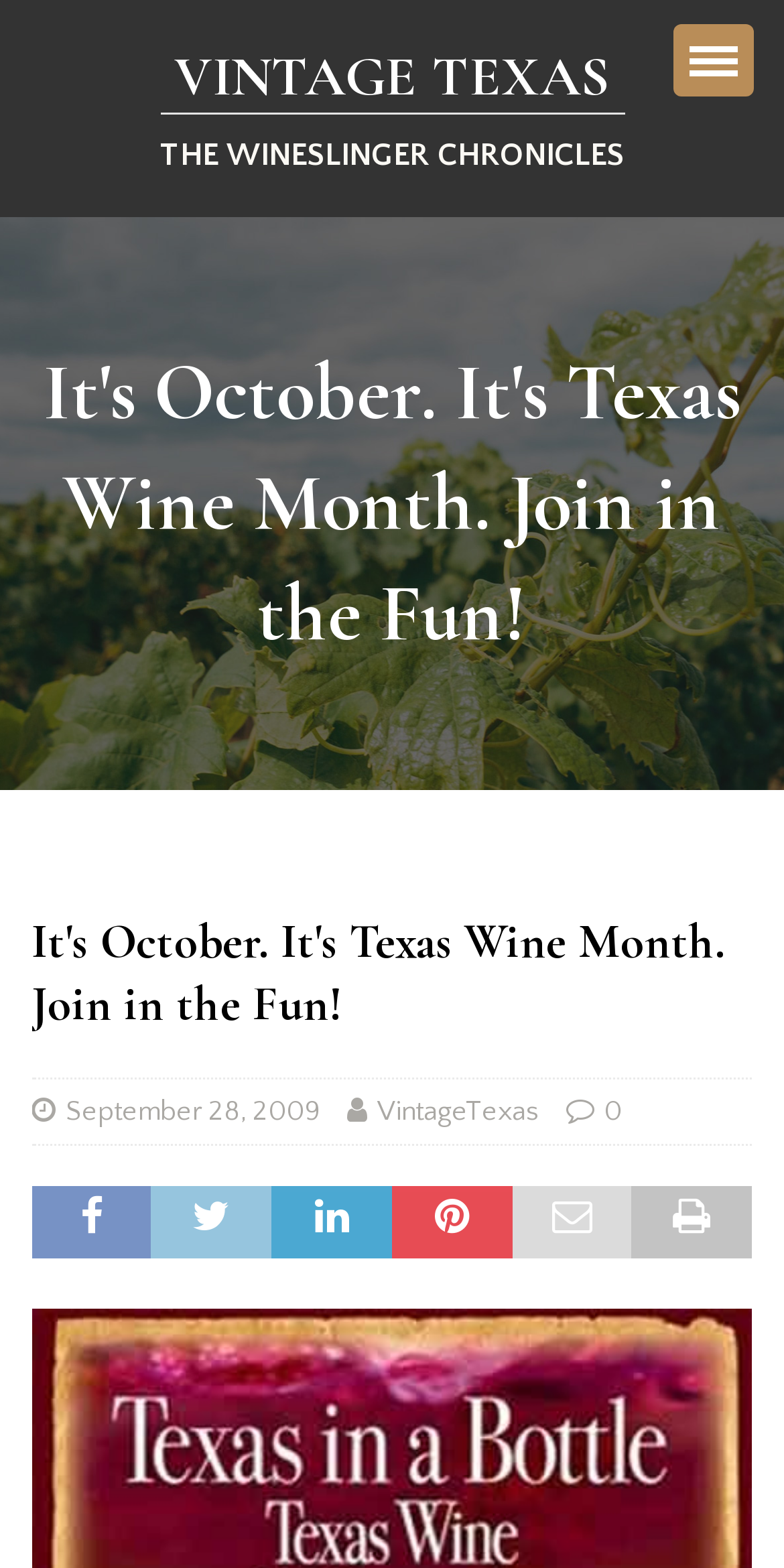What is the name of the blog?
Give a detailed response to the question by analyzing the screenshot.

The name of the blog can be found in the top-left corner of the webpage, where it says 'VINTAGE TEXAS THE WINESLINGER CHRONICLES'. This is likely the title of the blog.